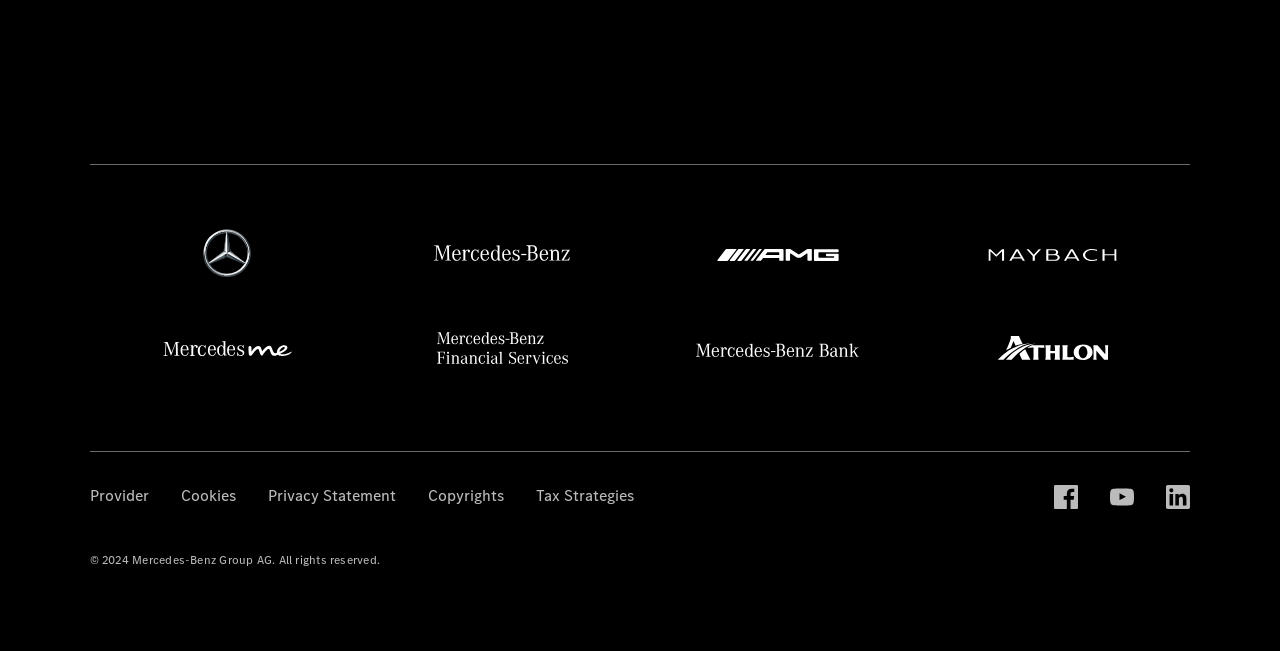Determine the bounding box coordinates in the format (top-left x, top-left y, bottom-right x, bottom-right y). Ensure all values are floating point numbers between 0 and 1. Identify the bounding box of the UI element described by: title="LinkedIn"

[0.911, 0.744, 0.93, 0.779]